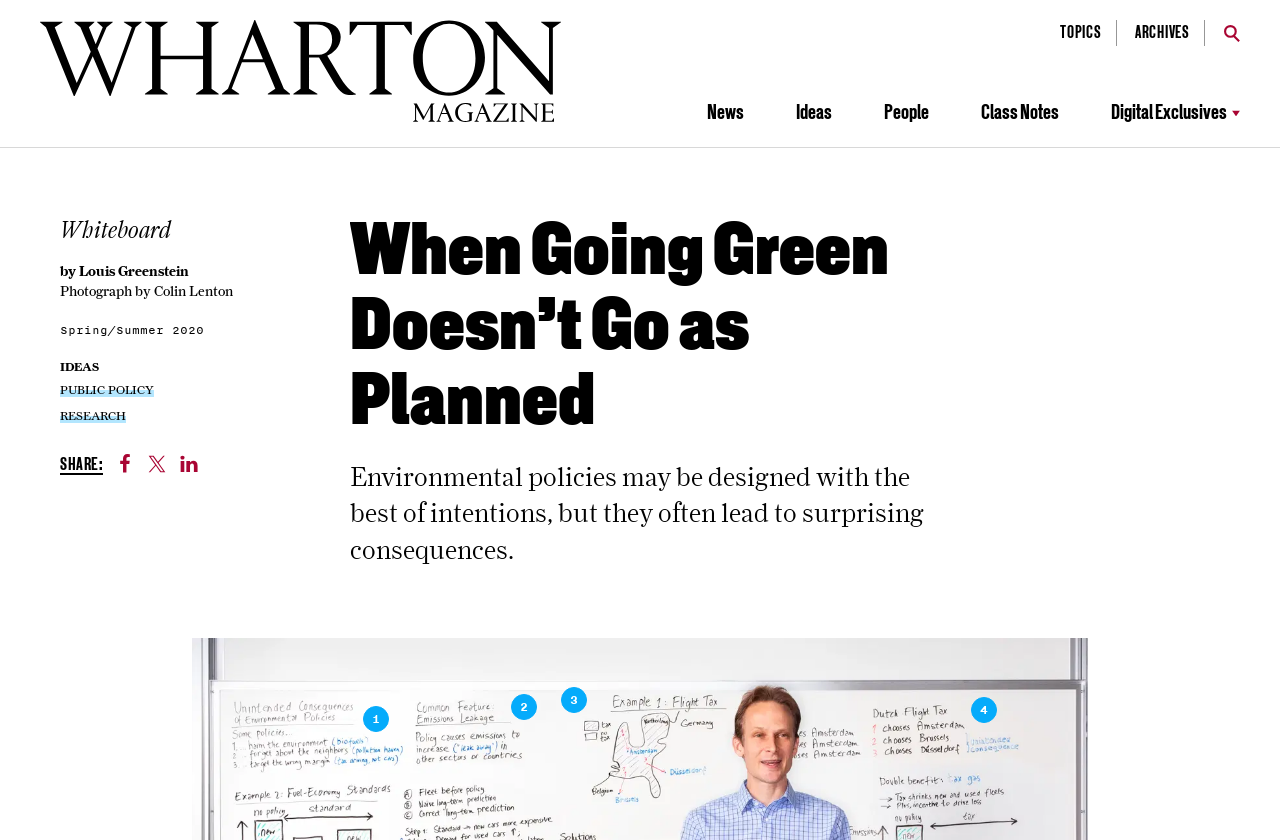Determine the bounding box coordinates for the clickable element to execute this instruction: "Go to News". Provide the coordinates as four float numbers between 0 and 1, i.e., [left, top, right, bottom].

[0.552, 0.121, 0.581, 0.15]